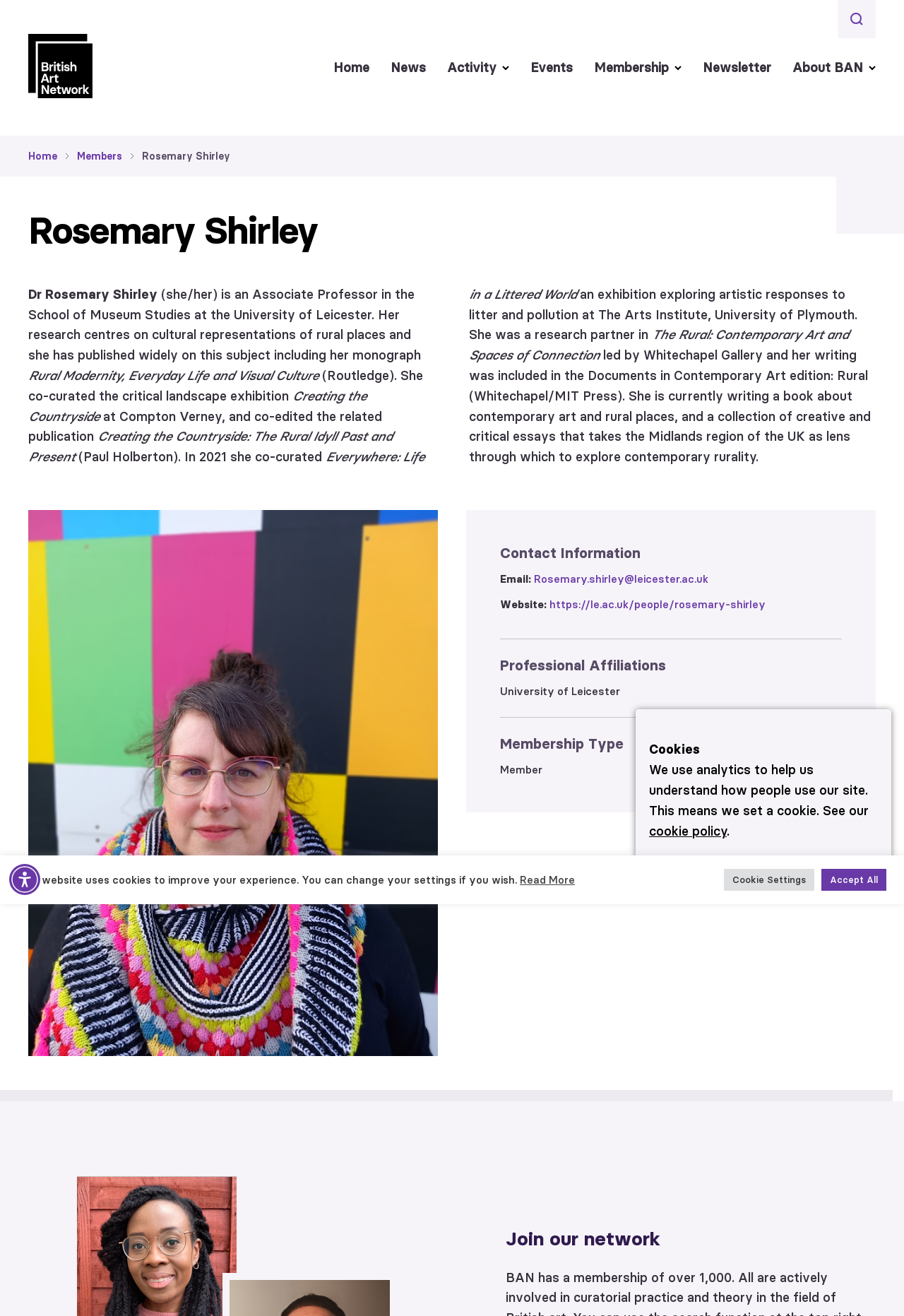Predict the bounding box coordinates of the UI element that matches this description: "alt="British Art Network"". The coordinates should be in the format [left, top, right, bottom] with each value between 0 and 1.

[0.031, 0.044, 0.106, 0.057]